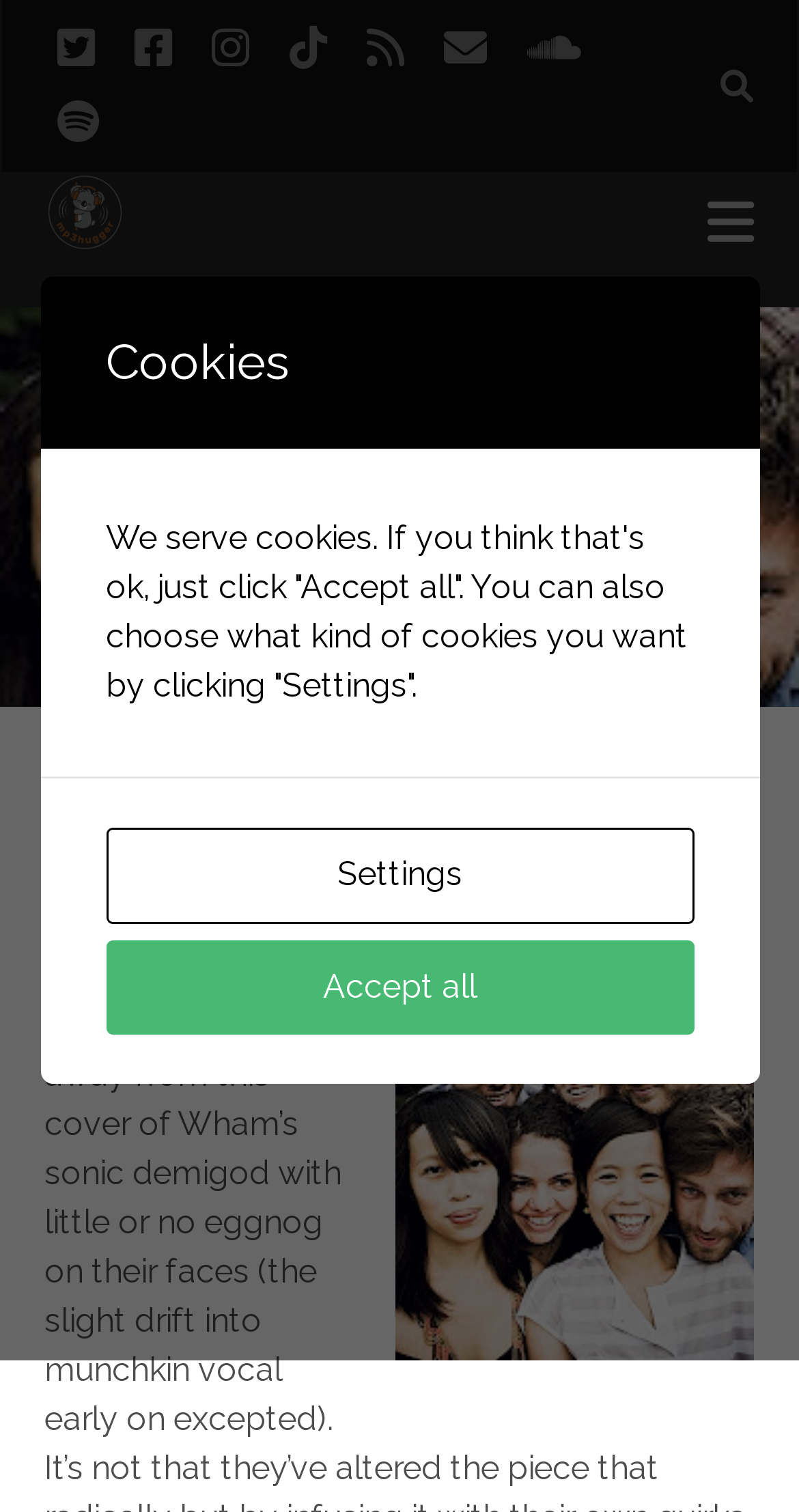What is the website's logo?
Look at the image and respond to the question as thoroughly as possible.

The website's logo is 'mp3hugger', which can be found at the top left of the webpage, next to the social media links.